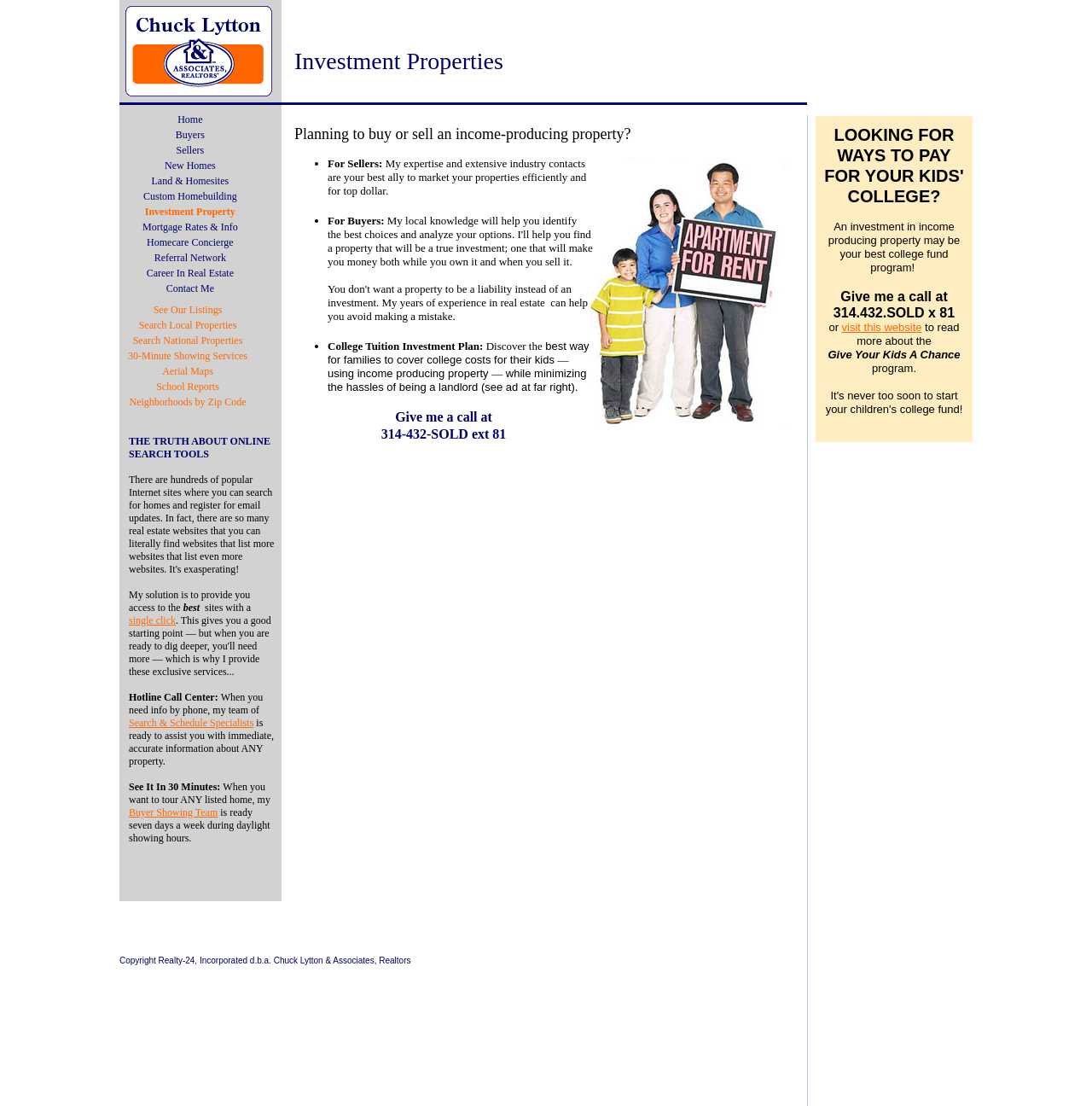Select the bounding box coordinates of the element I need to click to carry out the following instruction: "View Investment Property".

[0.13, 0.185, 0.218, 0.199]